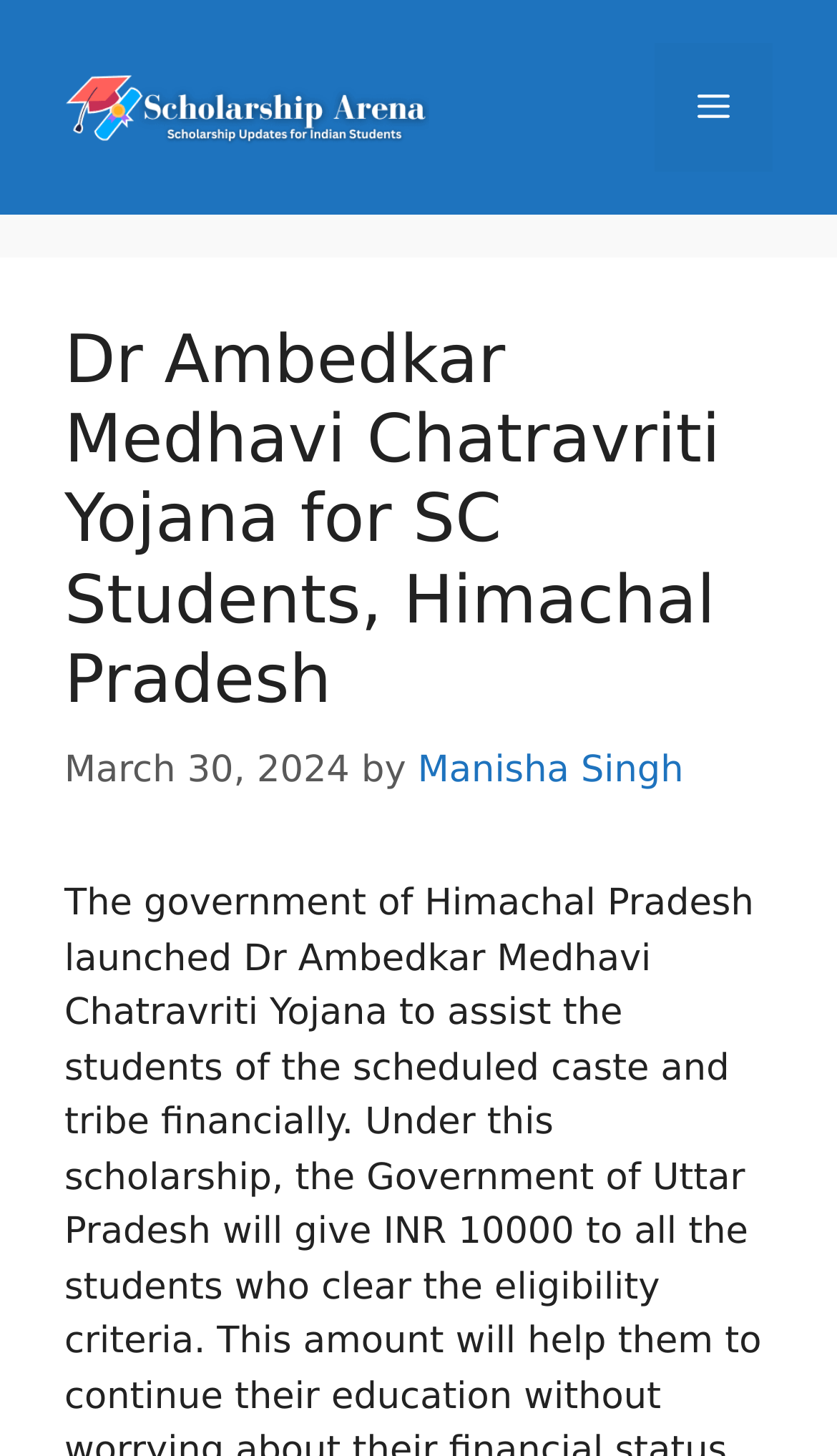Provide a thorough summary of the webpage.

The webpage is about the Dr. Ambedkar Medhavi Chatravriti Yojana, a scholarship program for SC students. At the top of the page, there is a banner with the site's name, accompanied by a logo image on the left side. On the right side of the banner, there is a mobile toggle button that expands to a menu when clicked.

Below the banner, there is a header section that contains the main title of the webpage, "Dr Ambedkar Medhavi Chatravriti Yojana for SC Students, Himachal Pradesh", which is a heading element. Next to the title, there is a timestamp indicating that the content was updated on March 30, 2024, followed by the author's name, "Manisha Singh", which is a clickable link.

There are no other notable elements on the page, such as images, paragraphs, or forms, suggesting that the webpage may be a brief introduction or a landing page for the scholarship program.